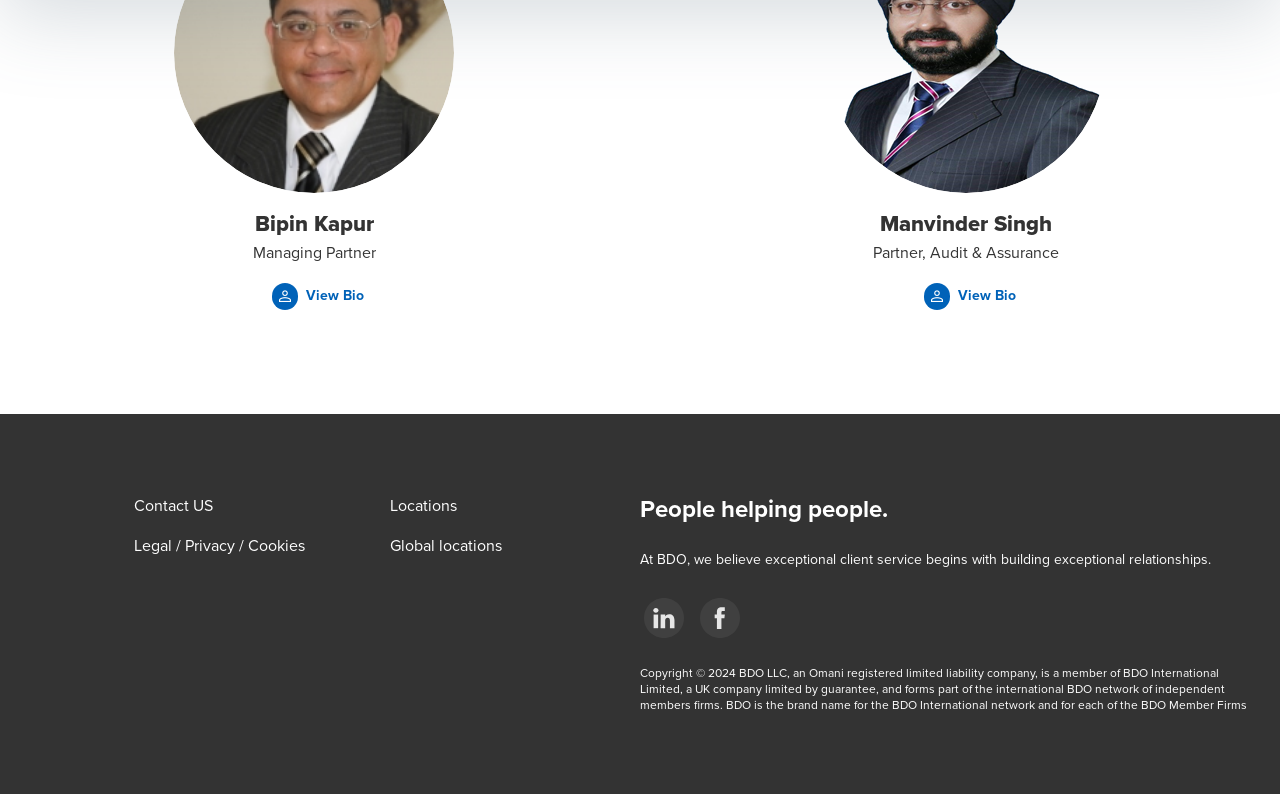Identify the bounding box coordinates for the UI element described as: "Locations". The coordinates should be provided as four floats between 0 and 1: [left, top, right, bottom].

[0.305, 0.624, 0.357, 0.653]